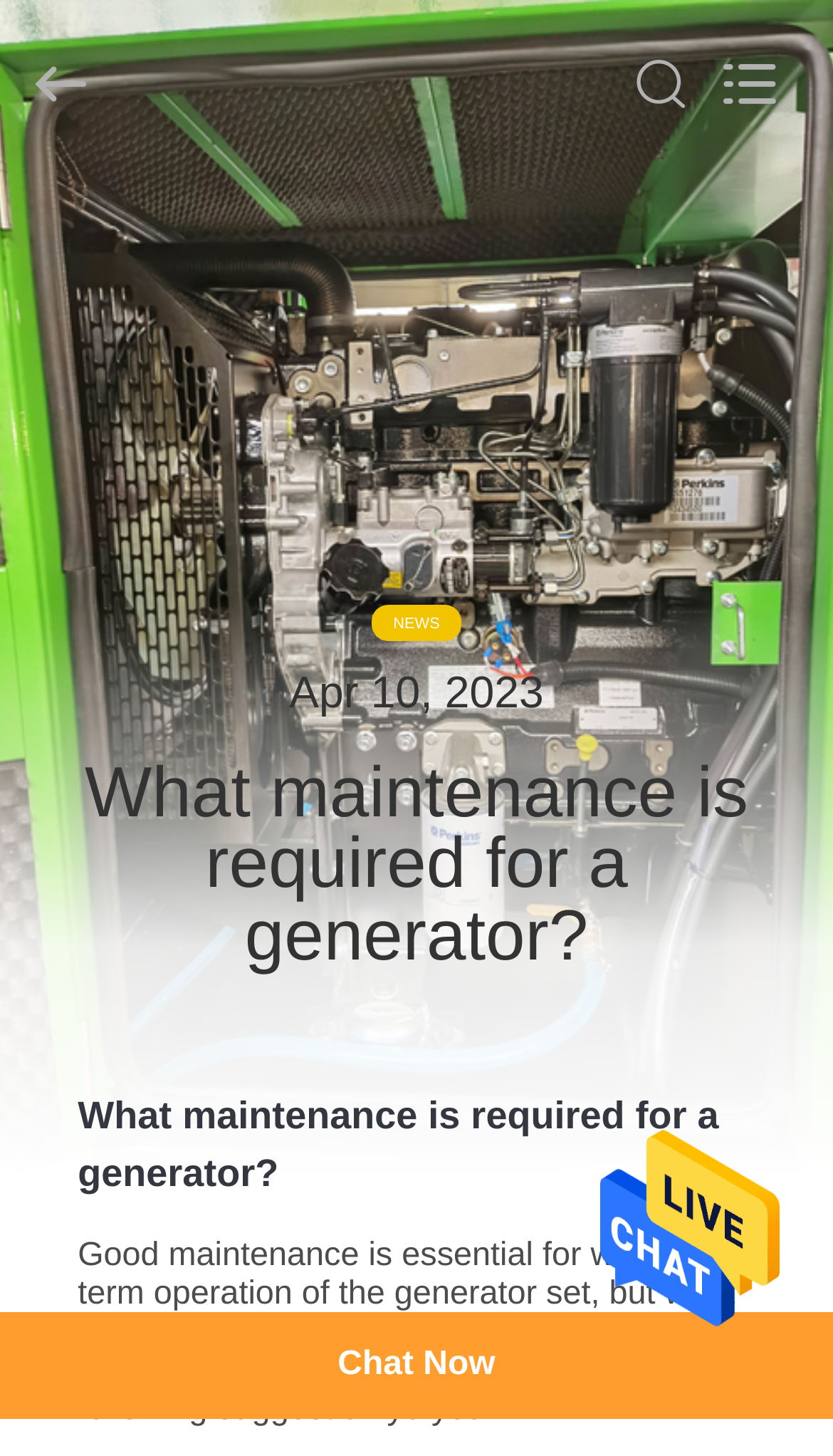What is the date of the latest news?
Using the details shown in the screenshot, provide a comprehensive answer to the question.

The date of the latest news can be found next to the 'NEWS' heading, which is 'Apr 10, 2023'.